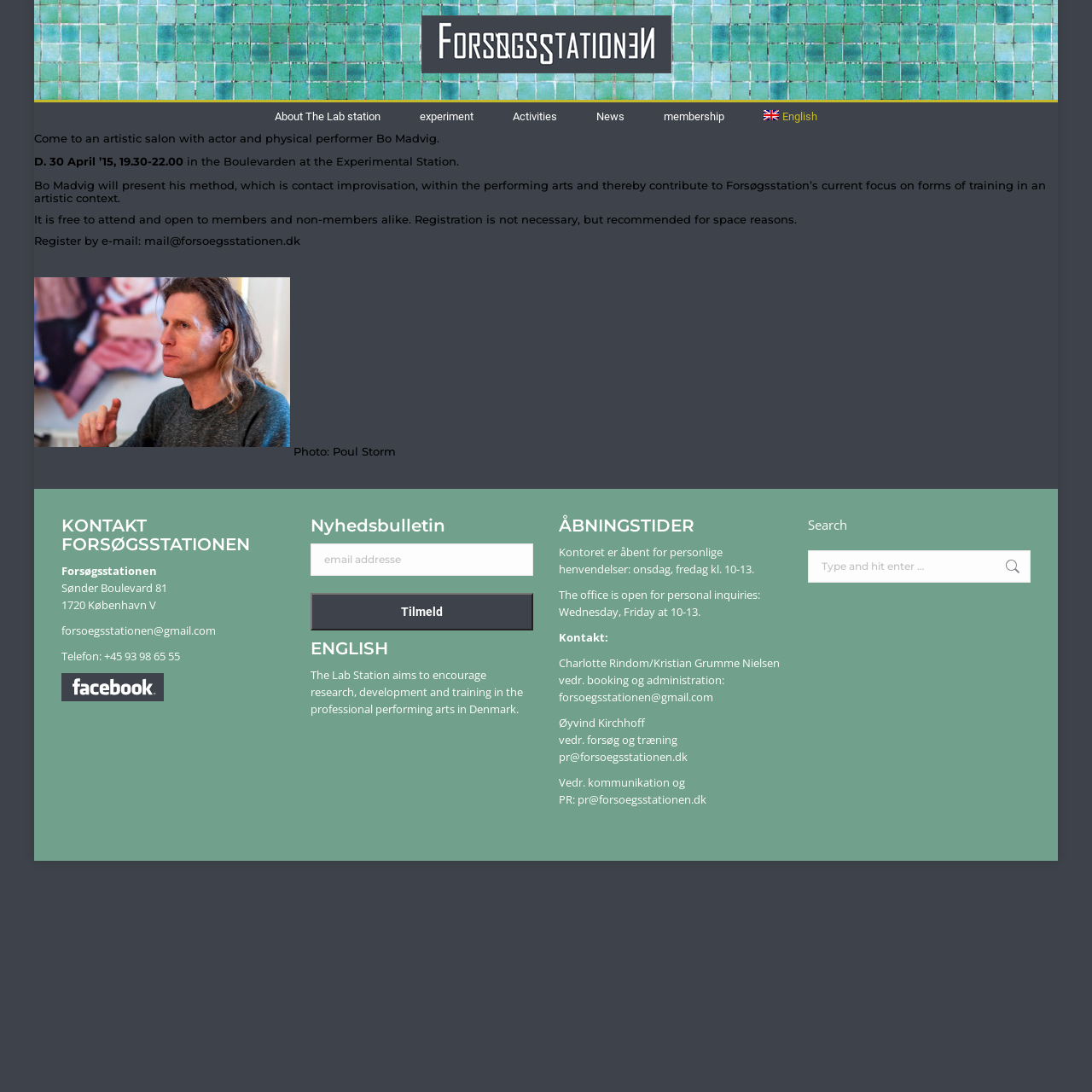Answer this question using a single word or a brief phrase:
What is the purpose of the Lab Station?

To encourage research, development and training in the professional performing arts